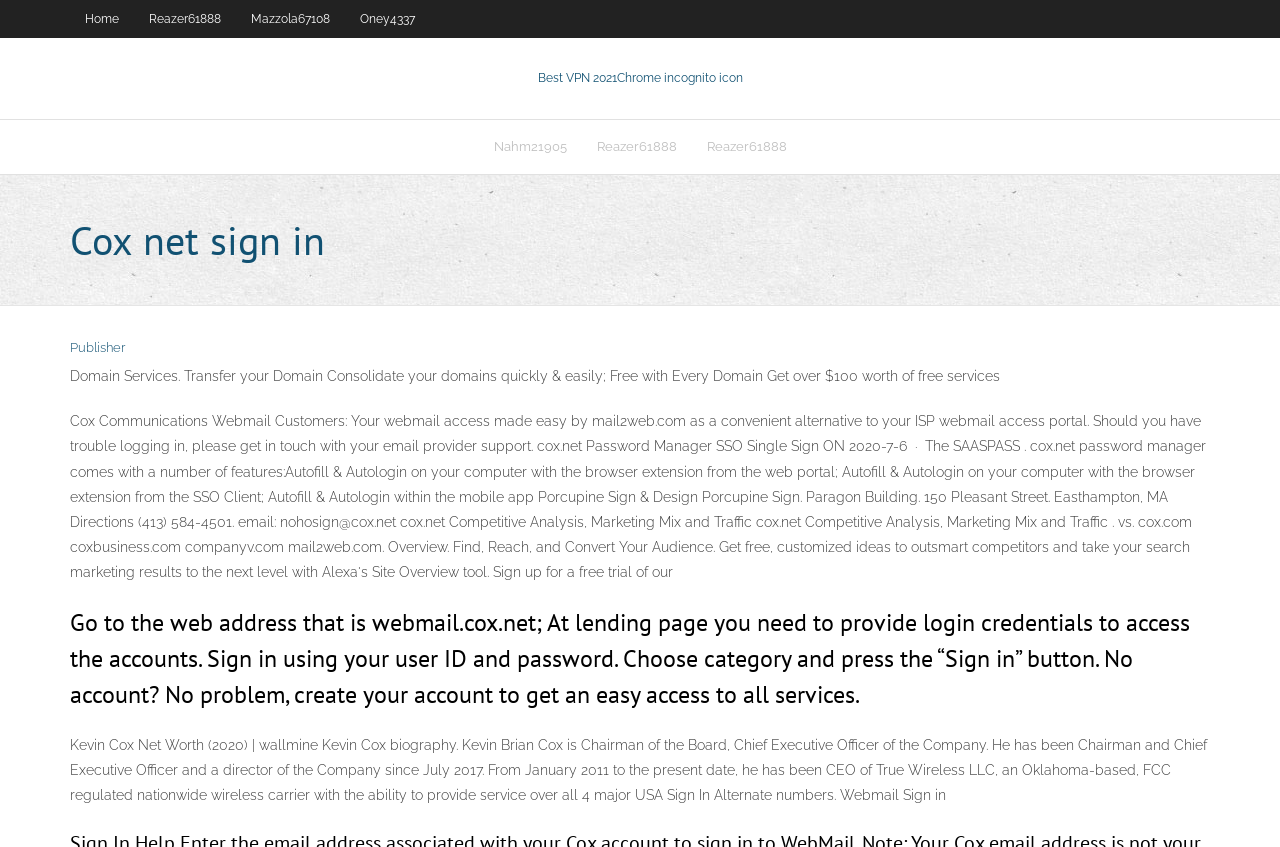What is the title of the webpage?
Refer to the image and provide a one-word or short phrase answer.

Cox net sign in